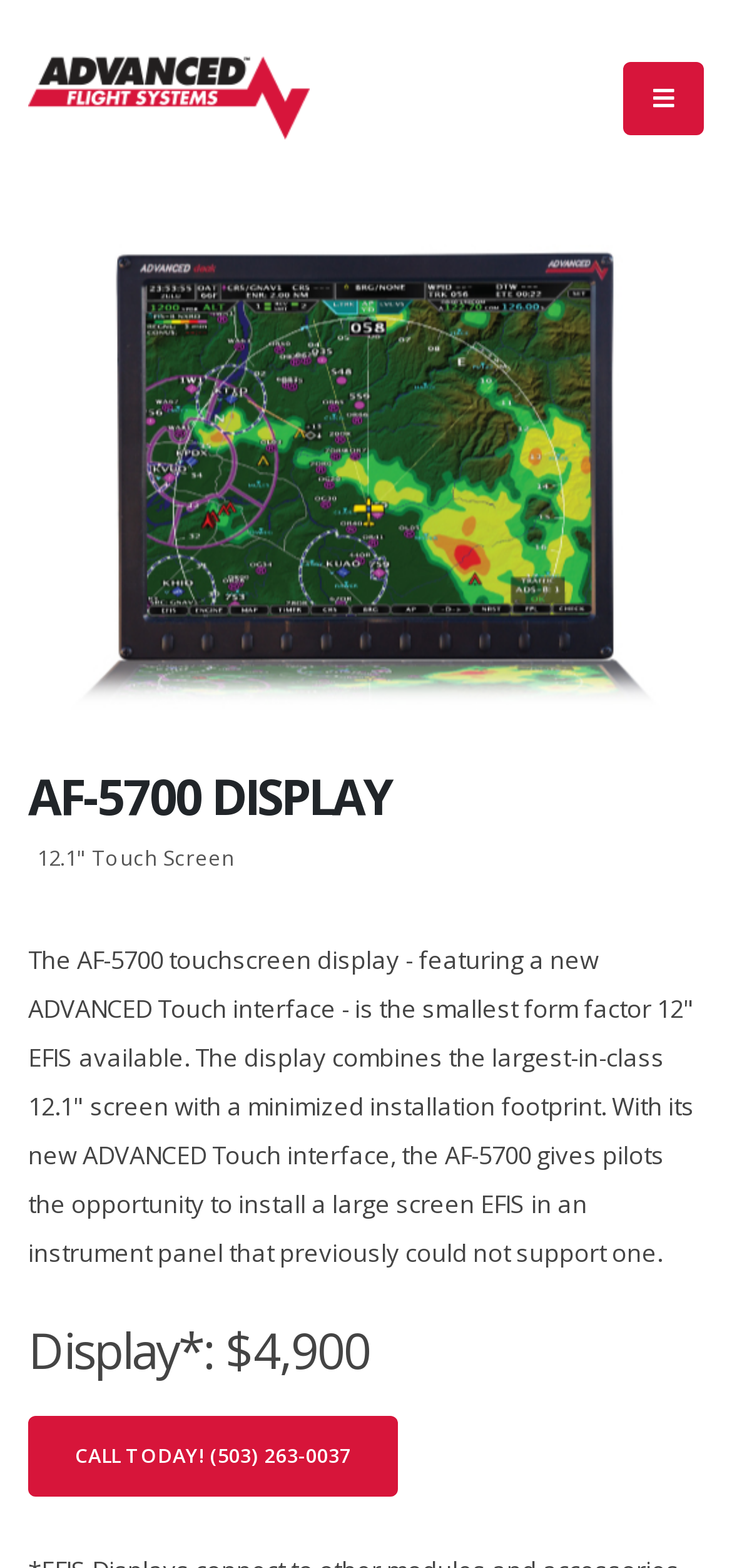Offer a comprehensive description of the webpage’s content and structure.

The webpage is about the AF-5700 touchscreen display, a product of Advanced Flight Systems. At the top left corner, there is a link and an image, both labeled "Advanced Flight Systems". Below this, there is a heading that reads "AF-5700 DISPLAY". 

To the right of the heading, there is a button with an icon. On the left side, there are three blocks of text. The first one describes the product as a "12.1" Touch Screen". The second block provides a detailed description of the product, mentioning its features, such as the largest-in-class 12.1" screen and a minimized installation footprint. The third block displays the price of the display, which is $4,900. 

At the bottom left, there is a call-to-action button that reads "CALL TODAY! (503) 263-0037". Overall, the webpage is focused on showcasing the features and price of the AF-5700 touchscreen display.